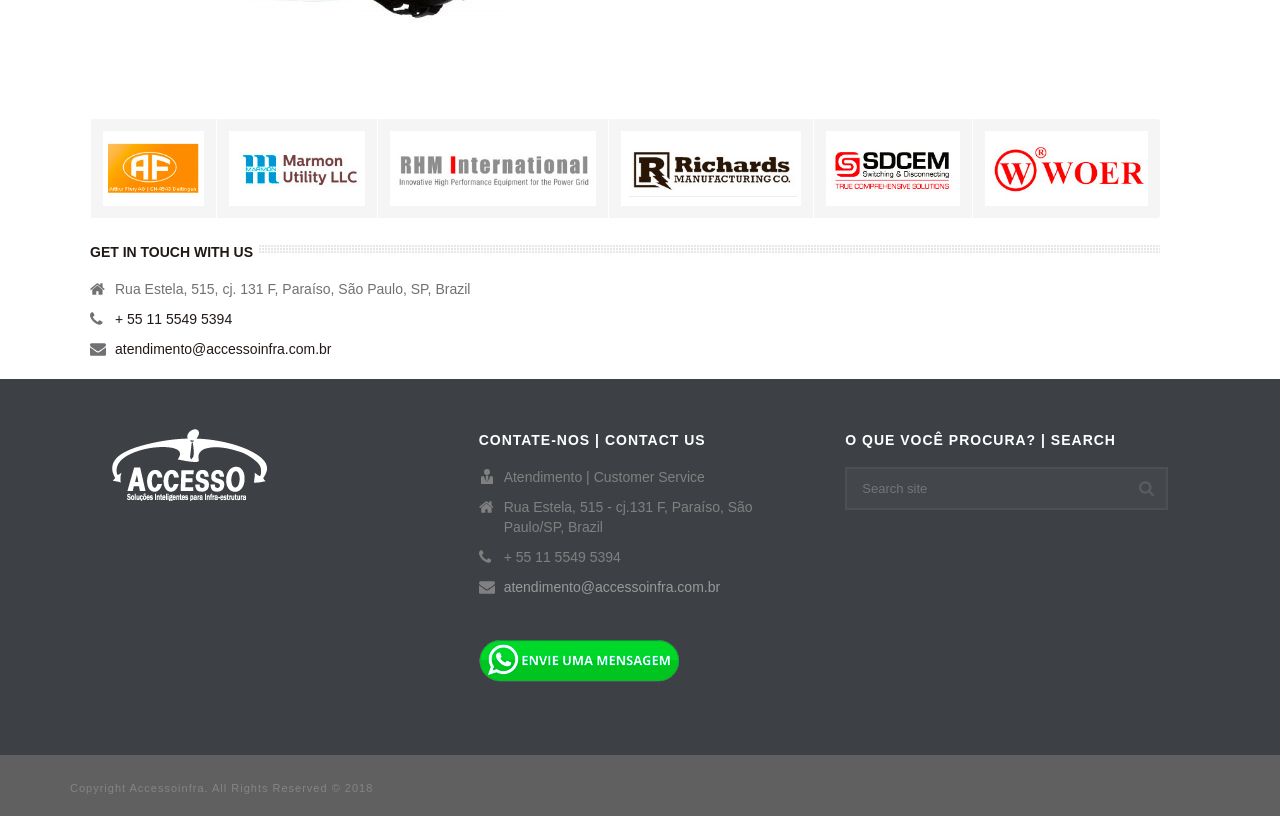Find the bounding box coordinates for the HTML element described in this sentence: "name="s" placeholder="Search site"". Provide the coordinates as four float numbers between 0 and 1, in the format [left, top, right, bottom].

[0.66, 0.572, 0.912, 0.625]